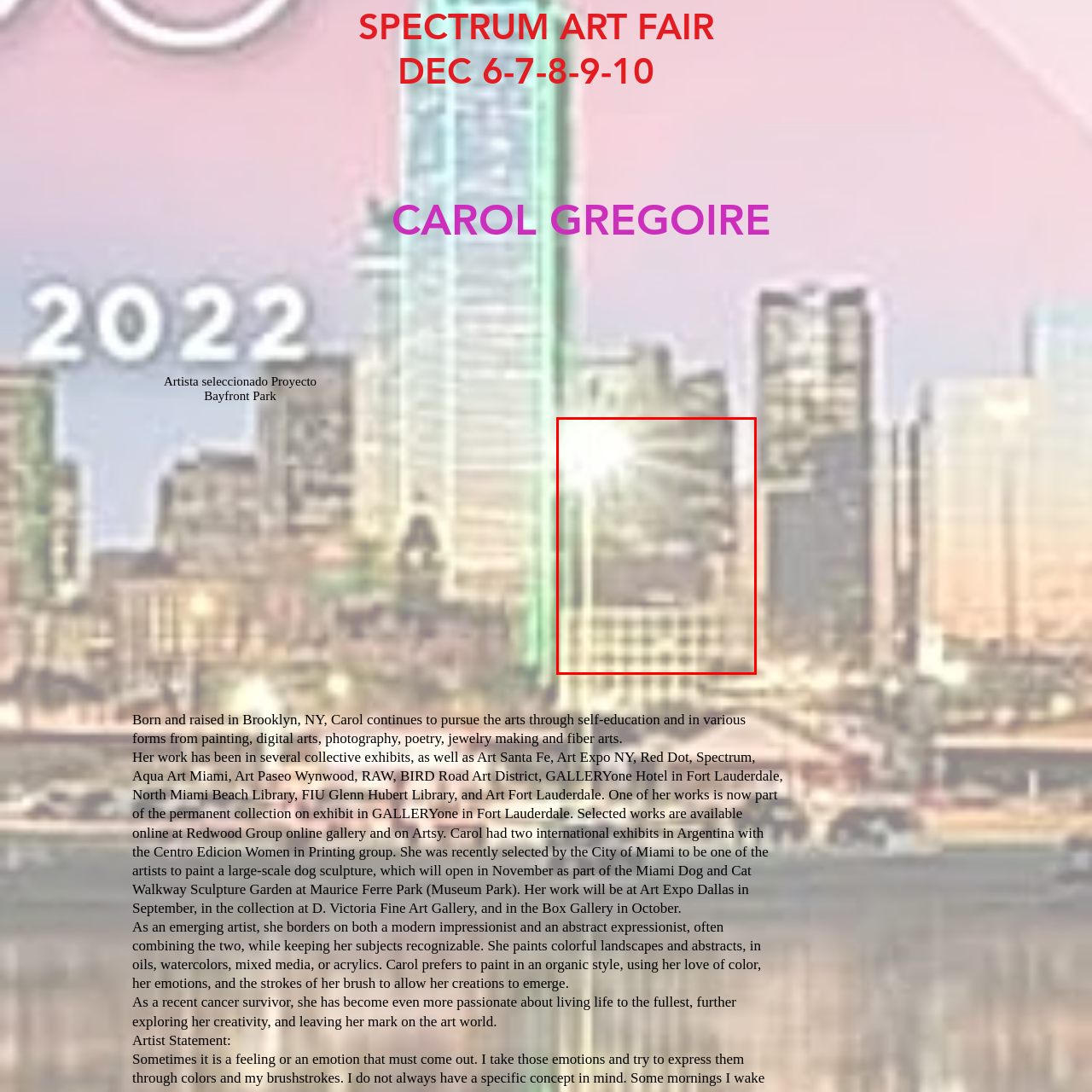Focus on the content within the red bounding box and answer this question using a single word or phrase: What type of pattern is visible in the background?

Grid-like pattern